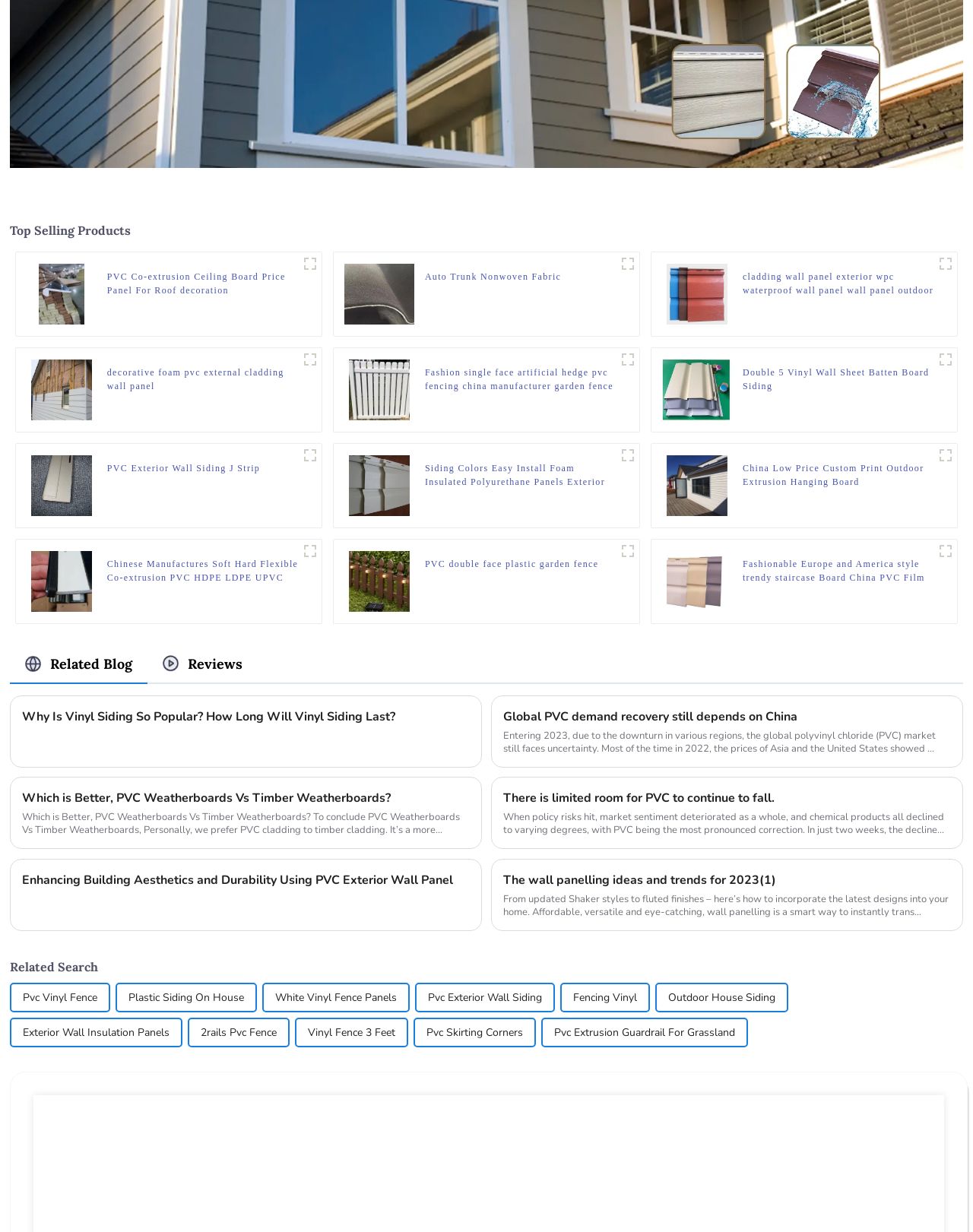Please specify the coordinates of the bounding box for the element that should be clicked to carry out this instruction: "Discover Fashion single face artificial hedge pvc fencing china manufacturer garden fence". The coordinates must be four float numbers between 0 and 1, formatted as [left, top, right, bottom].

[0.437, 0.297, 0.634, 0.319]